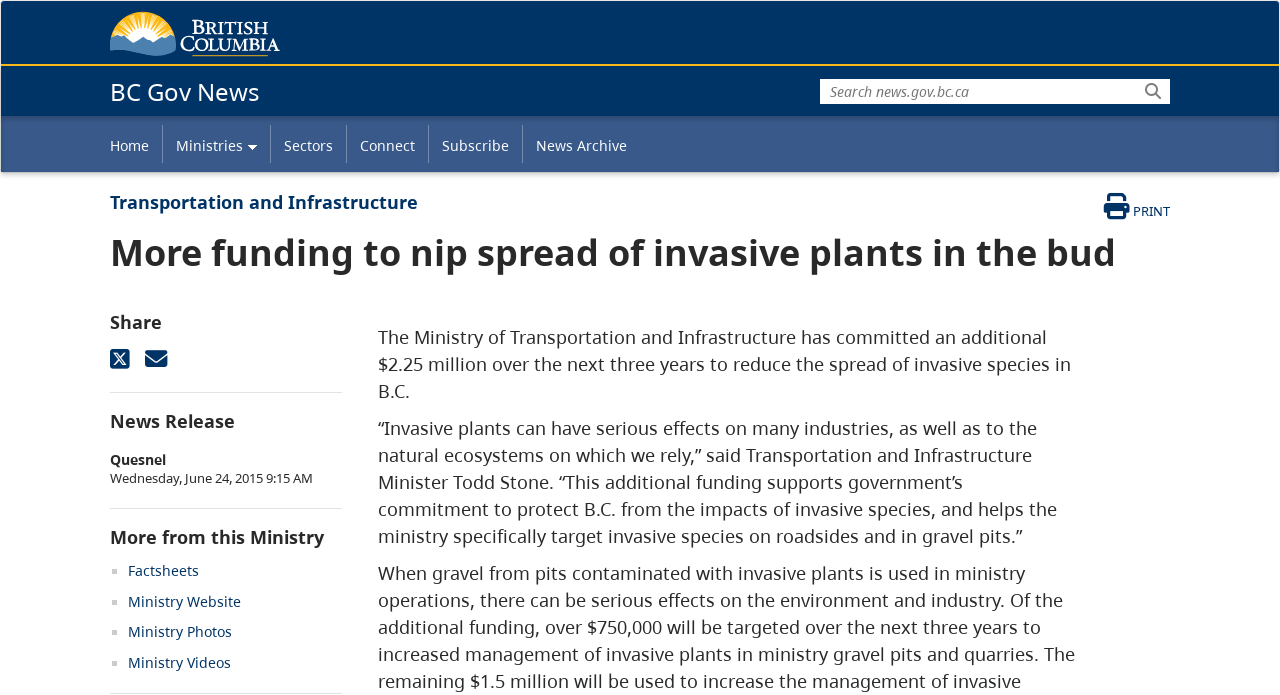Identify the bounding box coordinates of the clickable region necessary to fulfill the following instruction: "Go to Government of B.C. website". The bounding box coordinates should be four float numbers between 0 and 1, i.e., [left, top, right, bottom].

[0.086, 0.016, 0.219, 0.082]